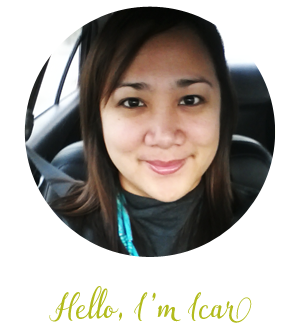Answer the question below using just one word or a short phrase: 
What is written below the image?

Hello, I'm Icar